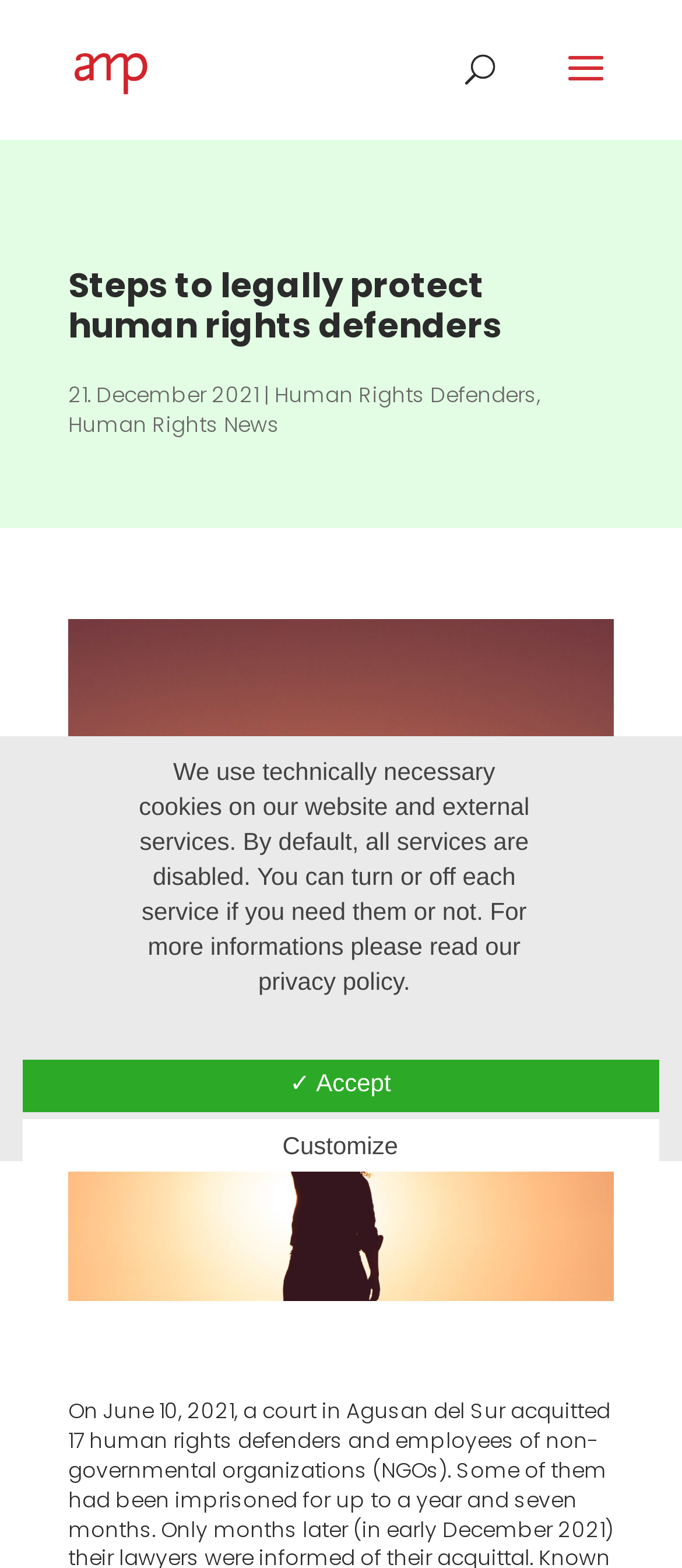Refer to the image and offer a detailed explanation in response to the question: What type of content does the webpage primarily contain?

I determined the type of content by analyzing the structure and elements of the webpage. The presence of a date, links to related topics, and a large block of text suggests that the webpage primarily contains news or articles.